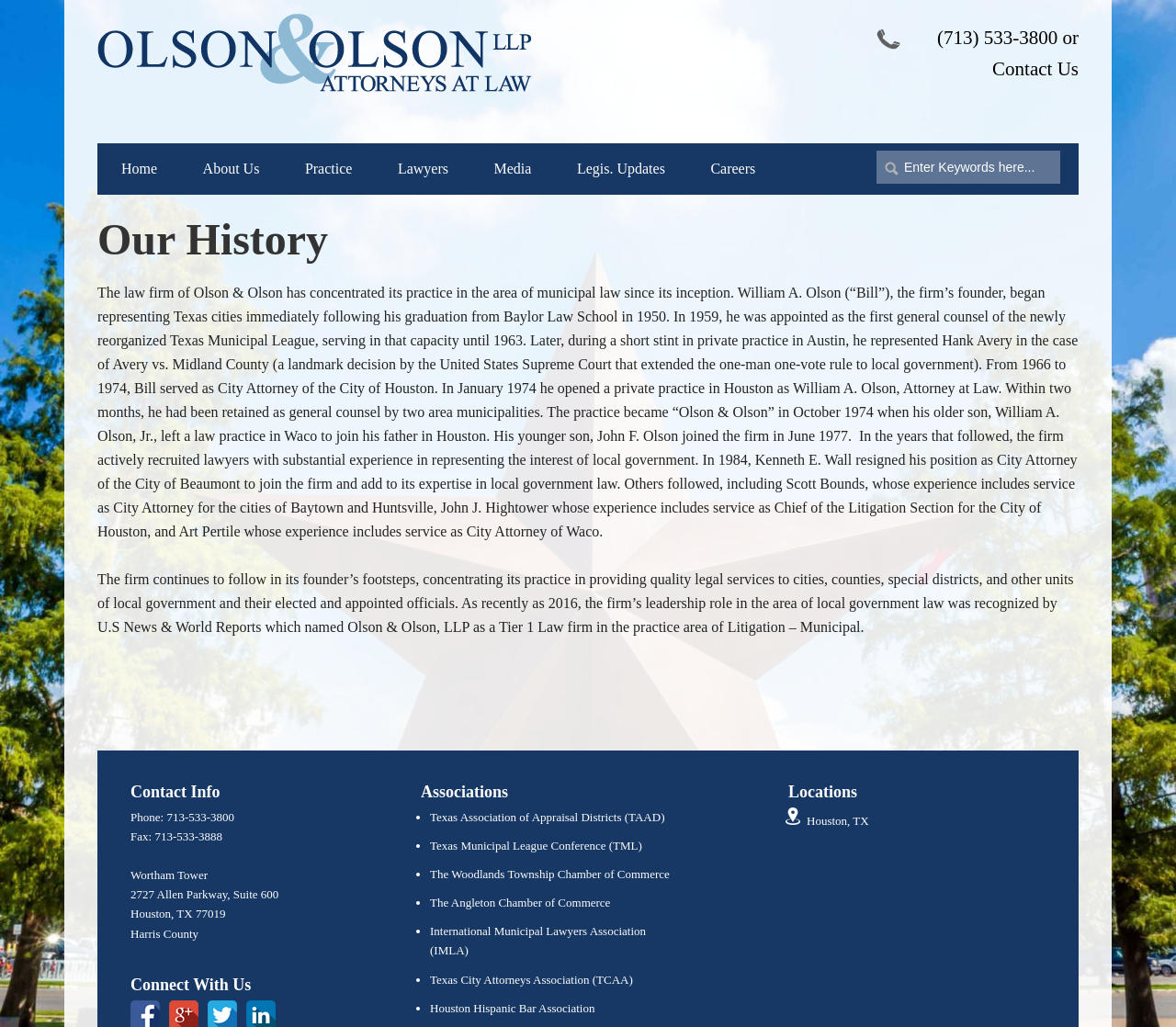Indicate the bounding box coordinates of the element that must be clicked to execute the instruction: "Contact Olson & Olson LLP". The coordinates should be given as four float numbers between 0 and 1, i.e., [left, top, right, bottom].

[0.797, 0.026, 0.899, 0.047]